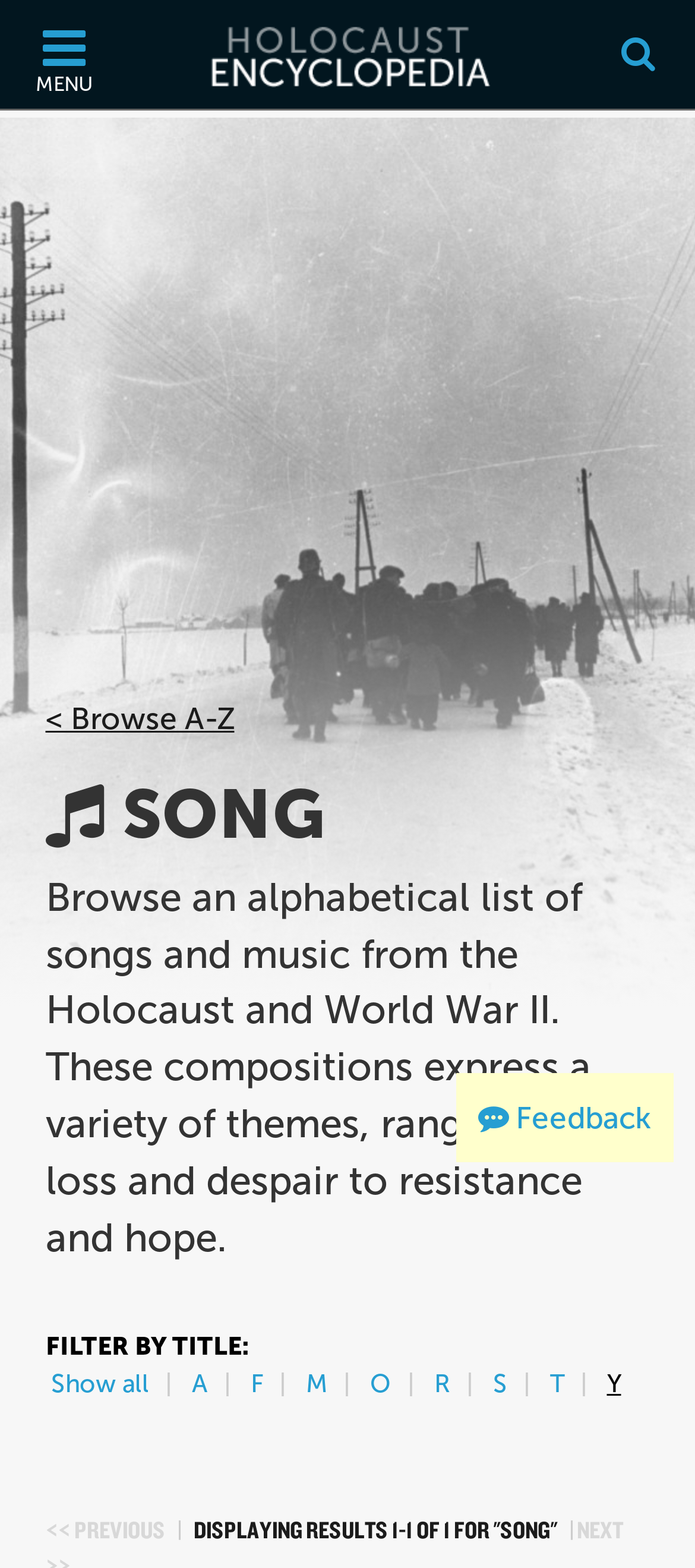Answer the question using only one word or a concise phrase: What is the theme of the image on this webpage?

Holocaust prisoners